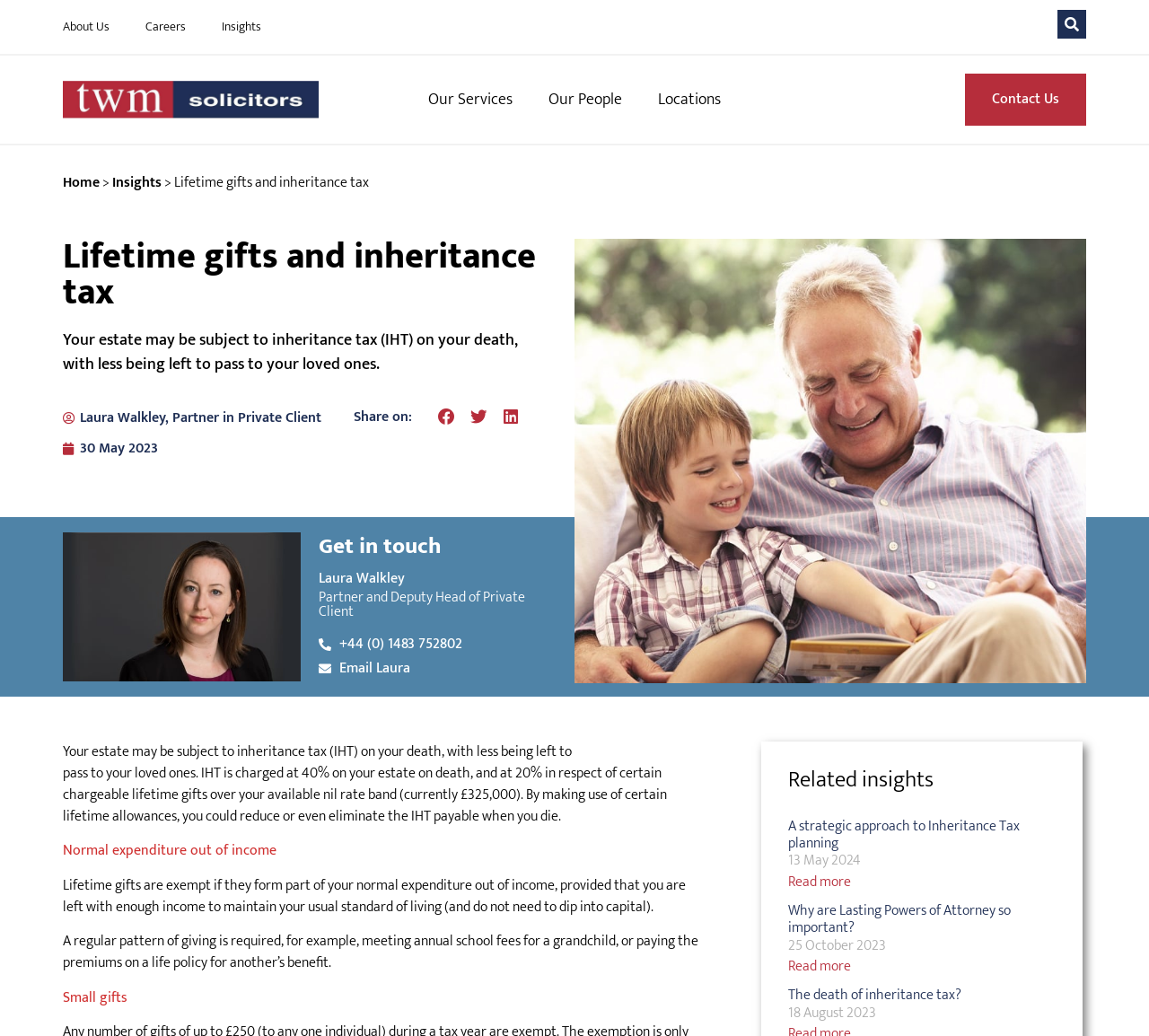Specify the bounding box coordinates of the element's area that should be clicked to execute the given instruction: "Share on facebook". The coordinates should be four float numbers between 0 and 1, i.e., [left, top, right, bottom].

[0.374, 0.394, 0.402, 0.411]